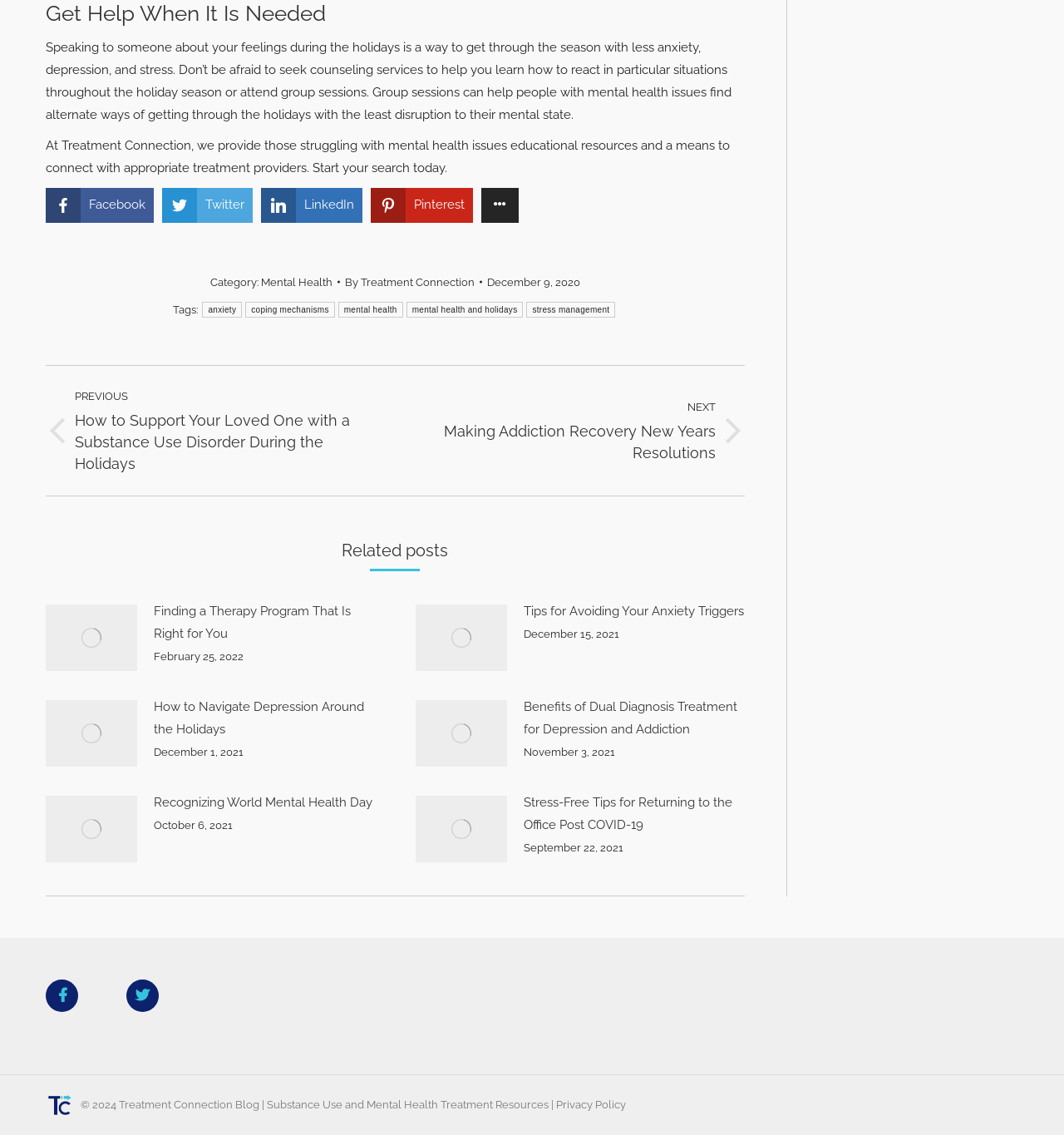Determine the bounding box coordinates for the area that should be clicked to carry out the following instruction: "Read the article about coping with anxiety during the holidays".

[0.043, 0.035, 0.688, 0.107]